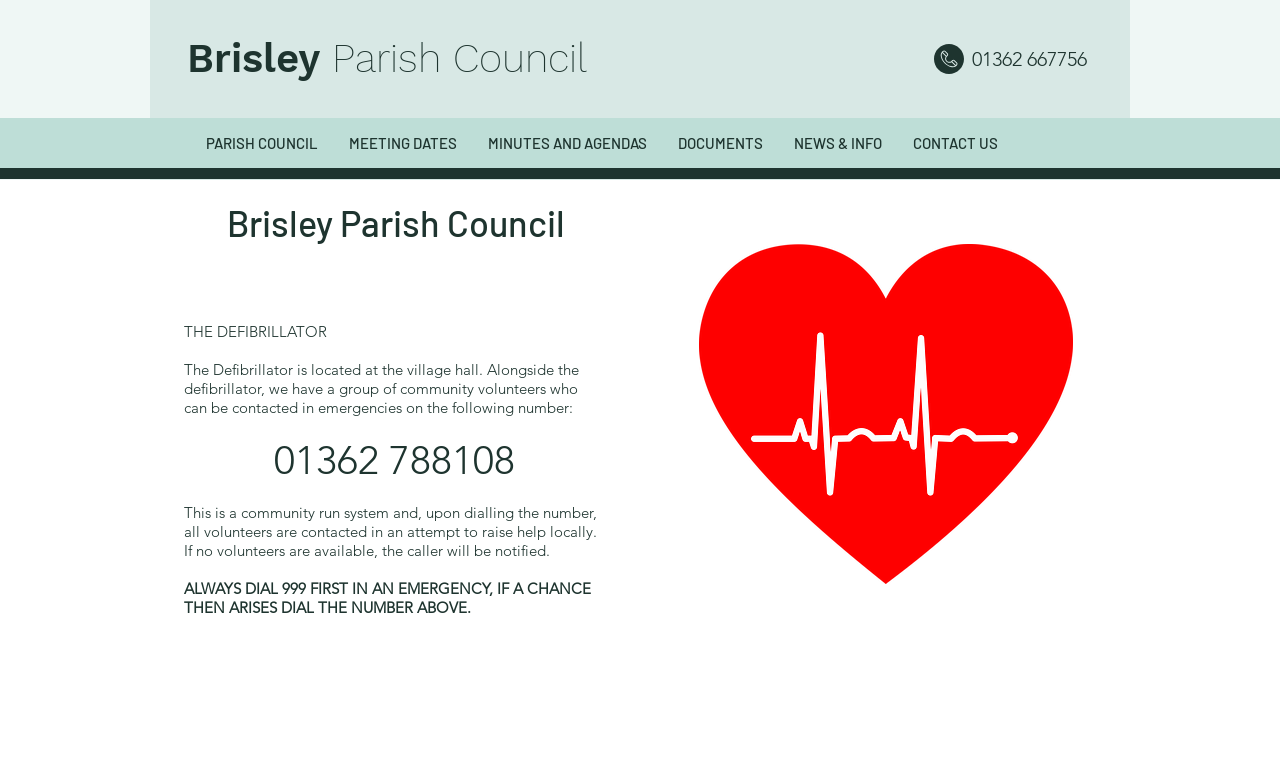Elaborate on the information and visuals displayed on the webpage.

The webpage is about the Village Hall Defibrillator in Brisley Parish Council. At the top, there is a heading "Brisley Parish Council" with a link to the council's page. Next to it, there is a telephone icon image and a static text displaying the phone number "01362 667756". 

Below the heading, there is a navigation menu with six links: "PARISH COUNCIL", "MEETING DATES", "MINUTES AND AGENDAS", "DOCUMENTS", "NEWS & INFO", and "CONTACT US". These links are horizontally aligned and take up most of the width of the page.

On the left side of the page, there is another heading "Brisley Parish Council" followed by a static text "THE DEFIBRILLATOR". Below this, there is a paragraph of text explaining the location of the defibrillator and the community volunteer system. The text also provides a phone number "01362 788108" to contact the volunteers in emergencies. 

Further down, there is another paragraph of text explaining how the community run system works, and a final sentence emphasizing the importance of dialing 999 first in an emergency. On the right side of the page, there is an image of a heartbeat, which is likely related to the defibrillator.